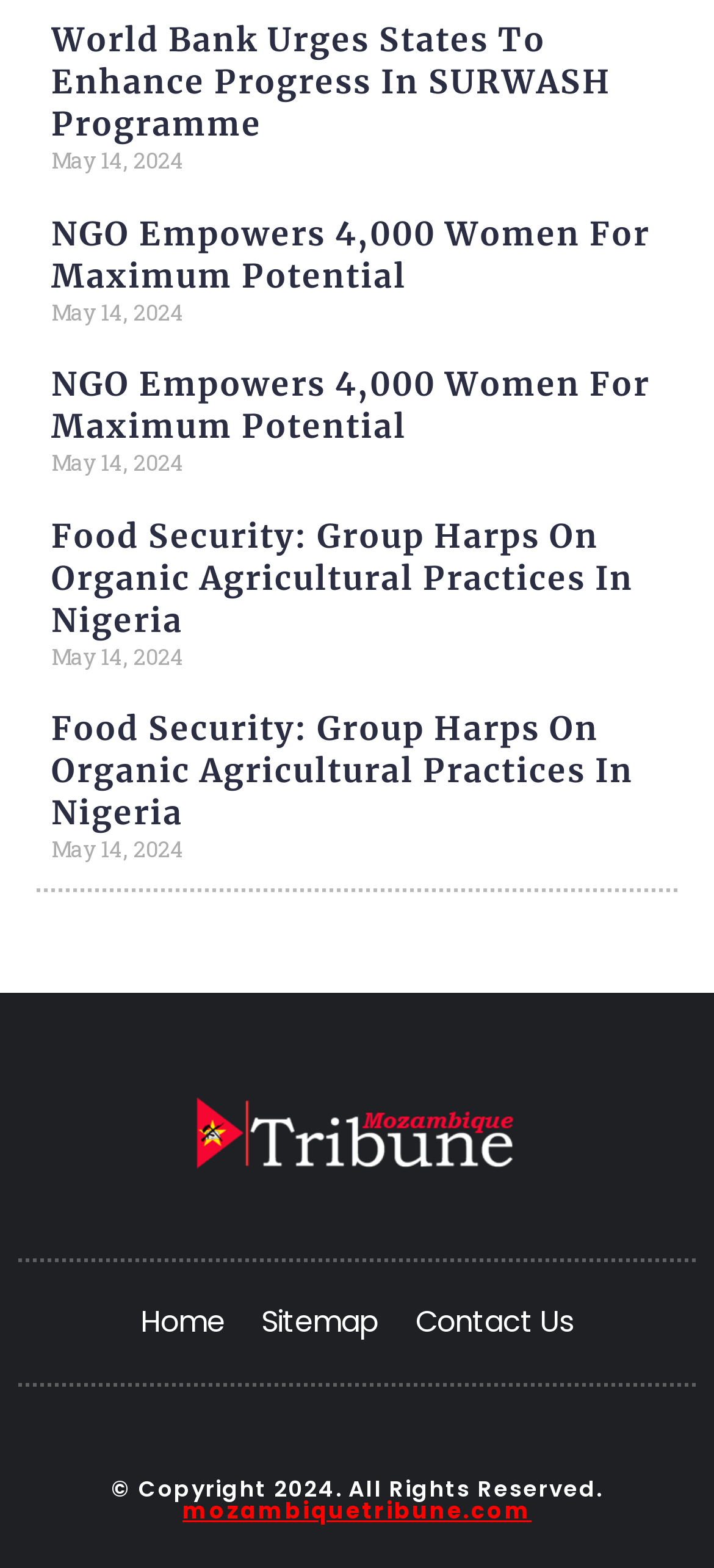Given the element description: "Home", predict the bounding box coordinates of the UI element it refers to, using four float numbers between 0 and 1, i.e., [left, top, right, bottom].

[0.171, 0.817, 0.34, 0.871]